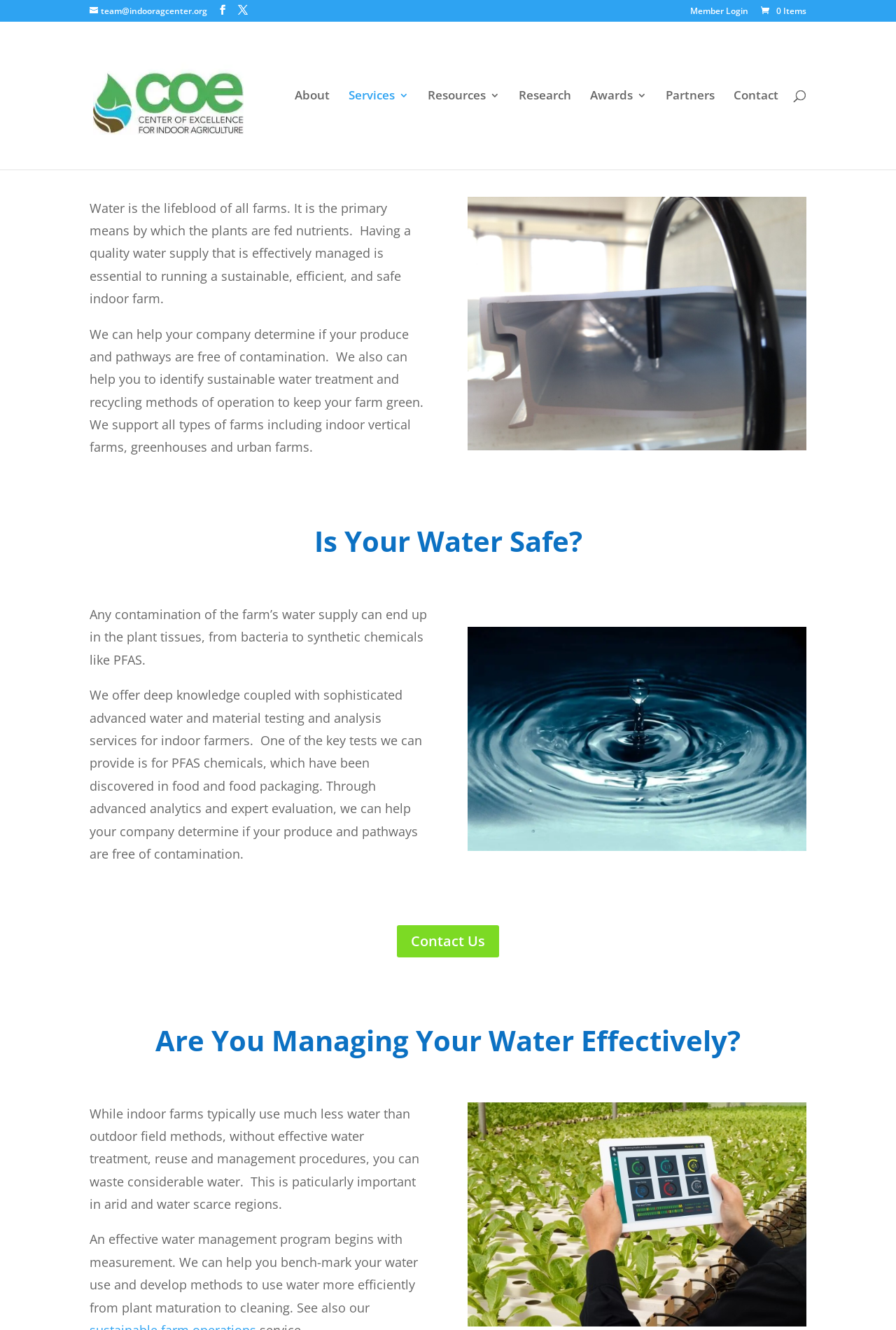Determine the bounding box coordinates for the area that should be clicked to carry out the following instruction: "Learn about the center".

[0.104, 0.064, 0.306, 0.077]